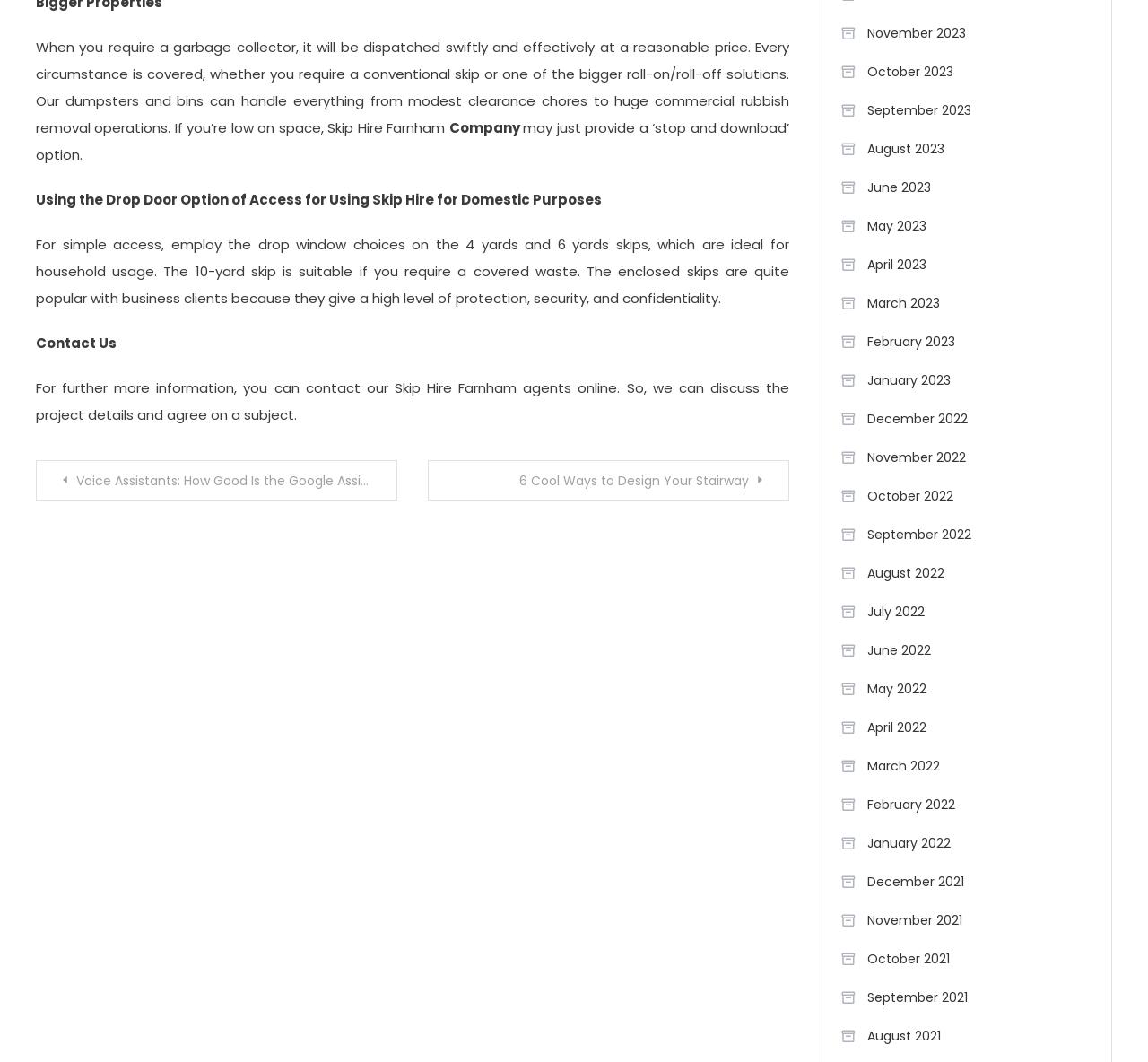What type of skips are suitable for business clients?
Please answer the question as detailed as possible based on the image.

According to the text 'The enclosed skips are quite popular with business clients because they give a high level of protection, security, and confidentiality.', enclosed skips are suitable for business clients.